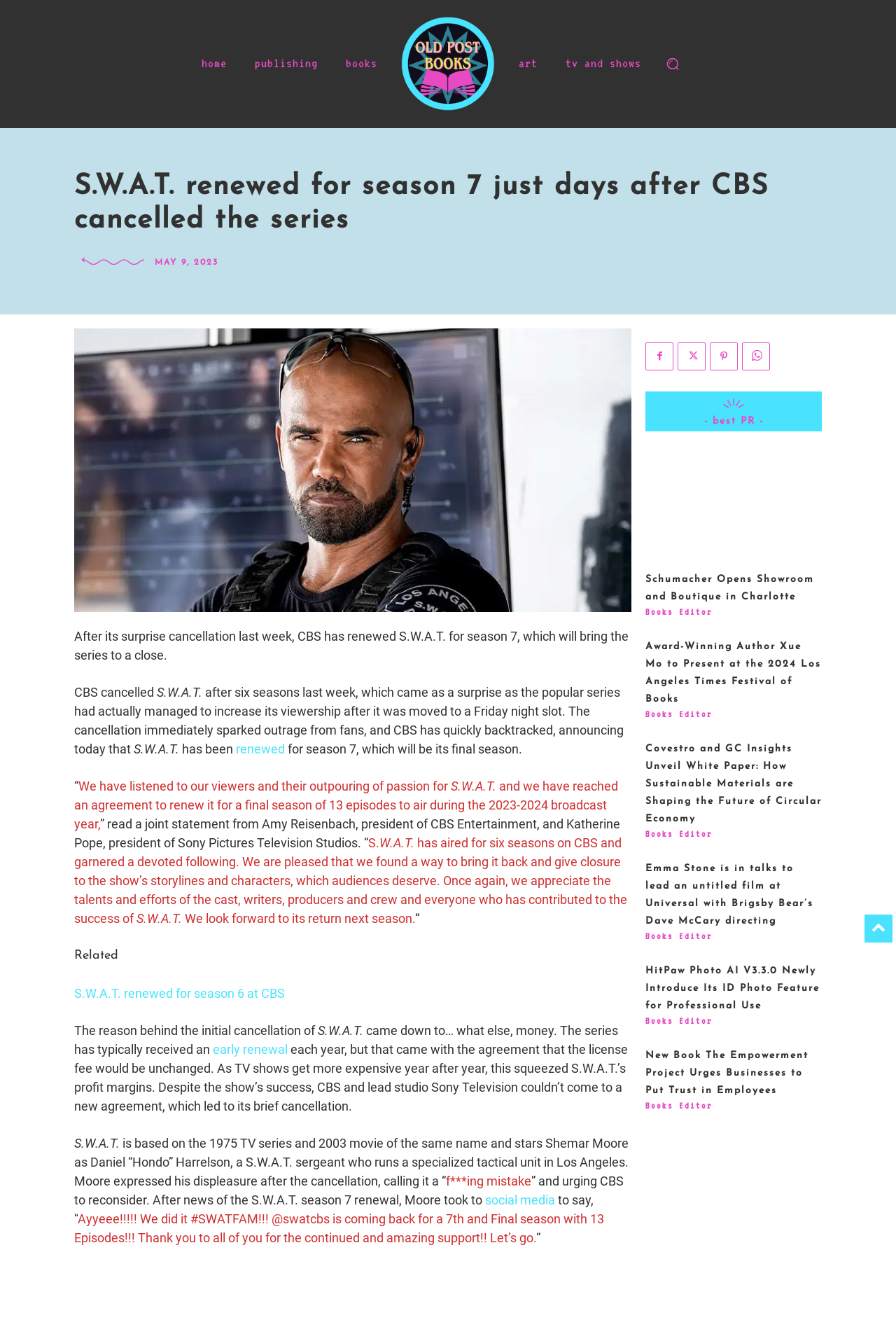What is the title of the article?
Using the details shown in the screenshot, provide a comprehensive answer to the question.

I found the title of the article by looking at the heading element with the text 'S.W.A.T. renewed for season 7 just days after CBS cancelled the series' which is located at the top of the webpage.